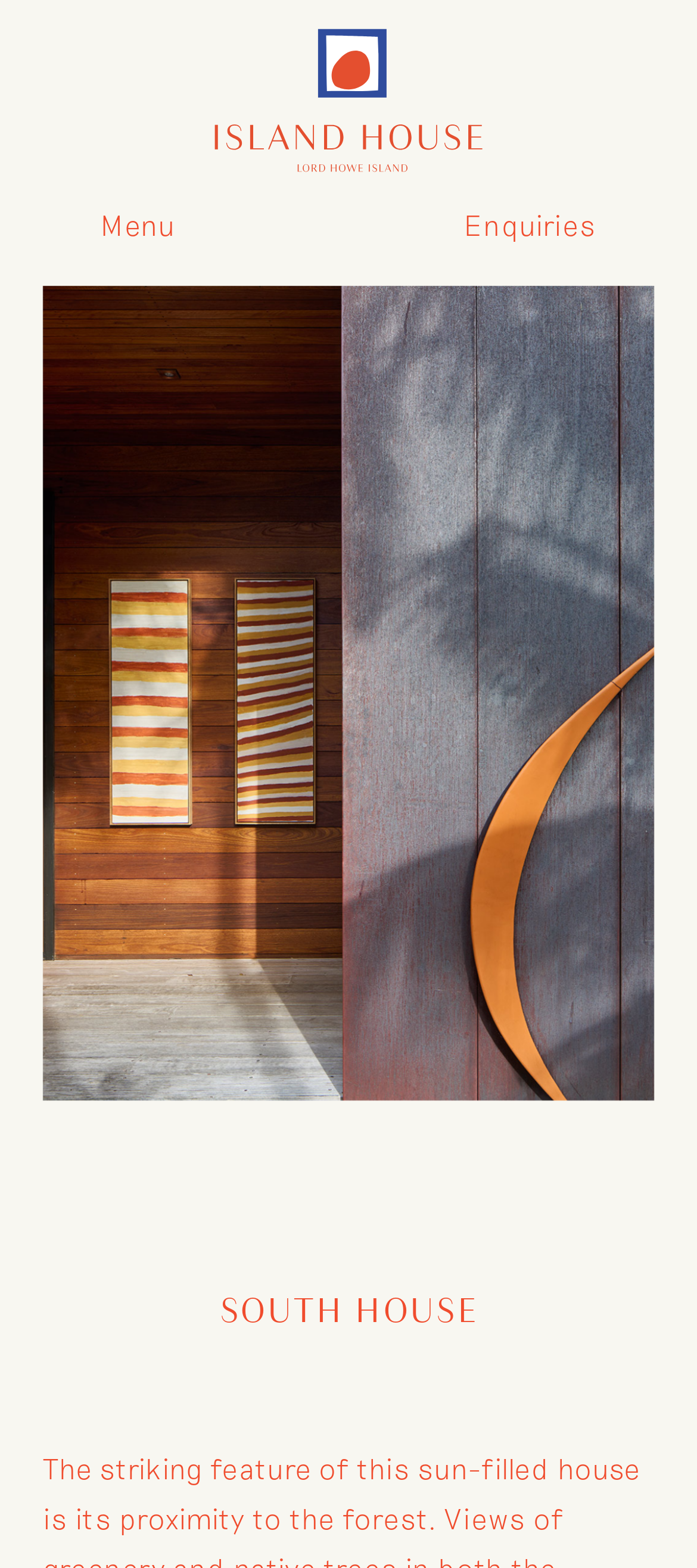What is the background image of the page?
Offer a detailed and full explanation in response to the question.

The background image of the page is an image element with bounding box coordinates [0.062, 0.182, 0.938, 0.702]. This image takes up most of the page's area, suggesting that it is the background image.